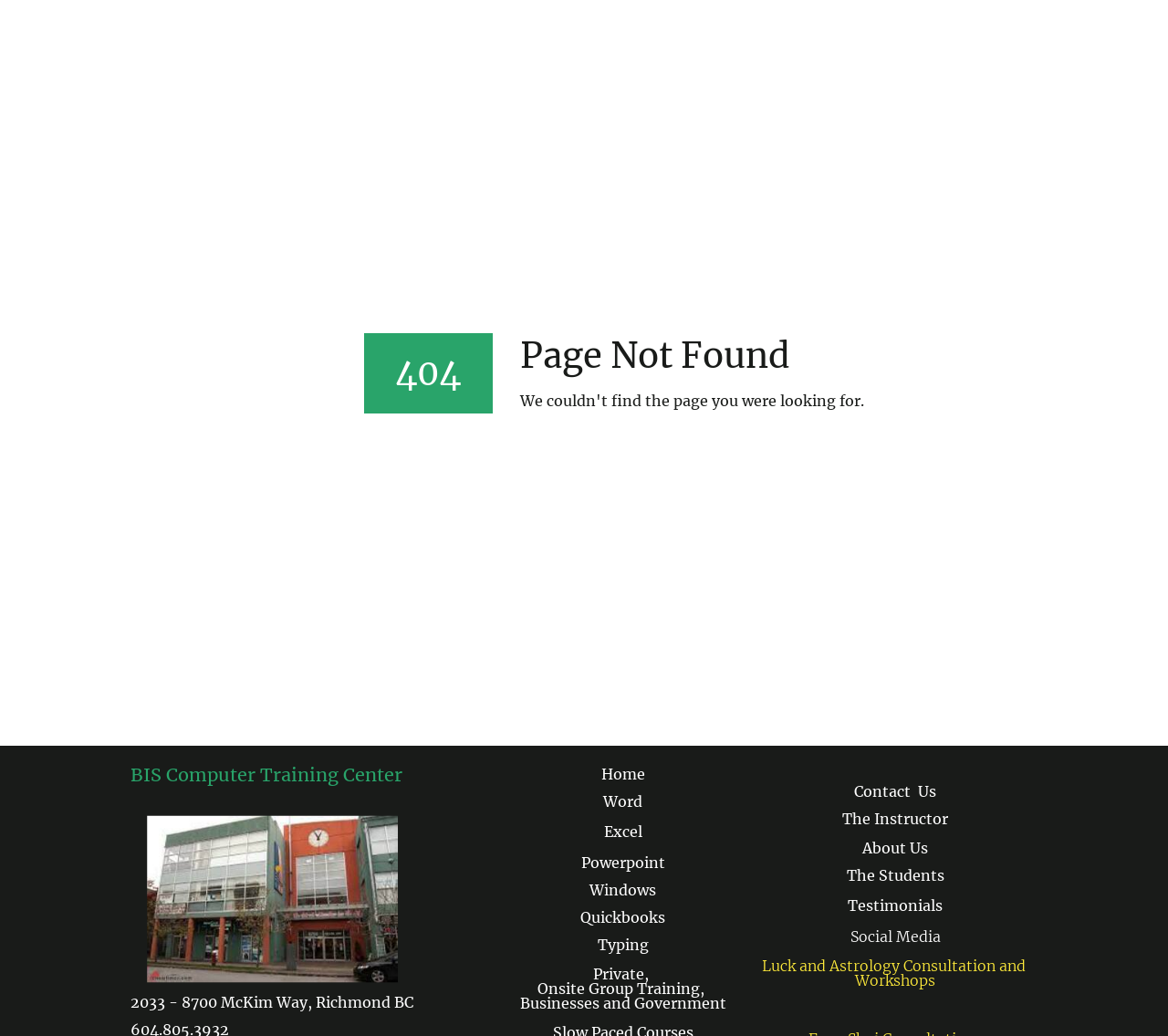Could you specify the bounding box coordinates for the clickable section to complete the following instruction: "Click on The Instructor"?

[0.721, 0.782, 0.812, 0.8]